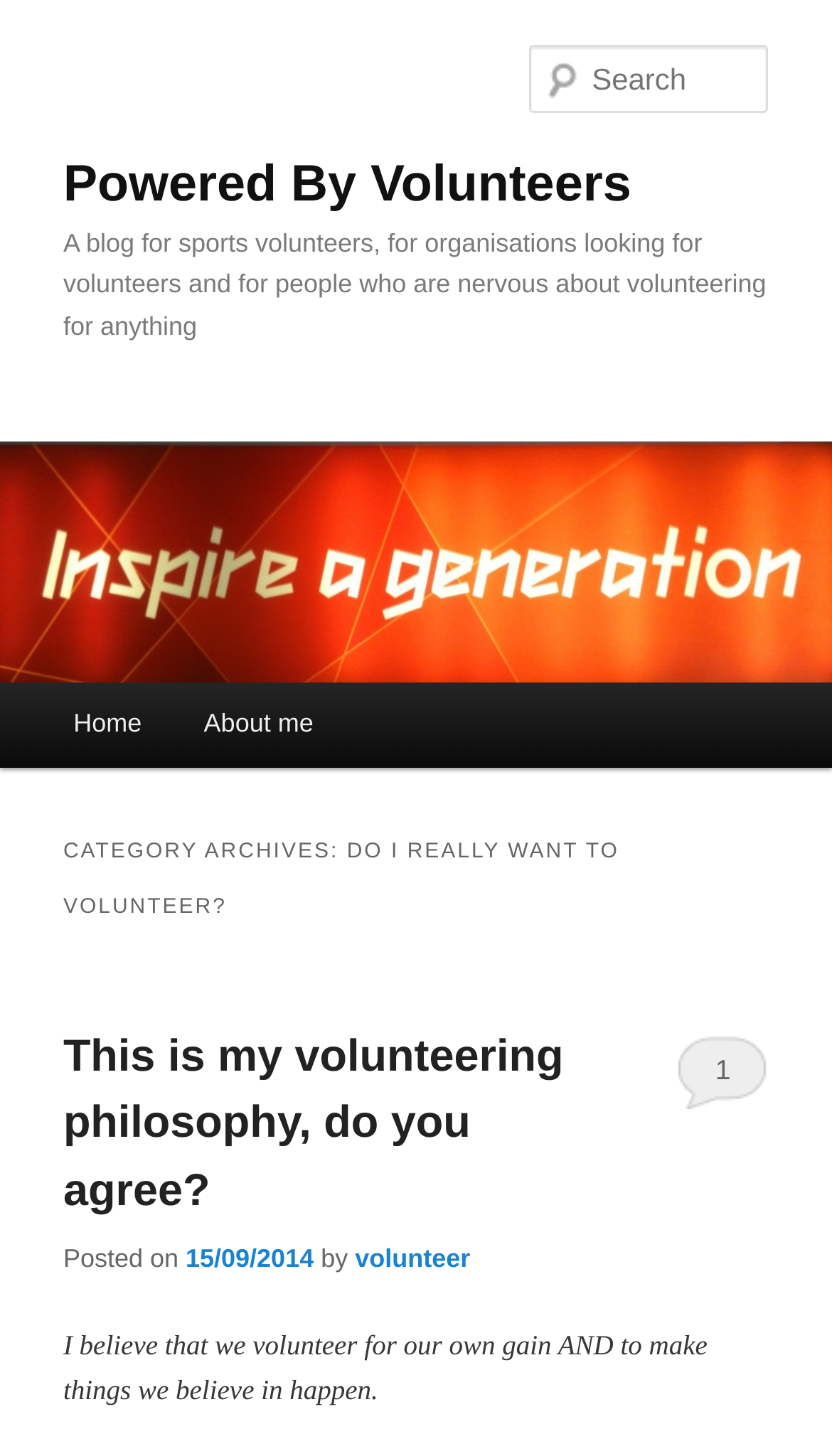Answer the question with a brief word or phrase:
How many main menu items are there?

2